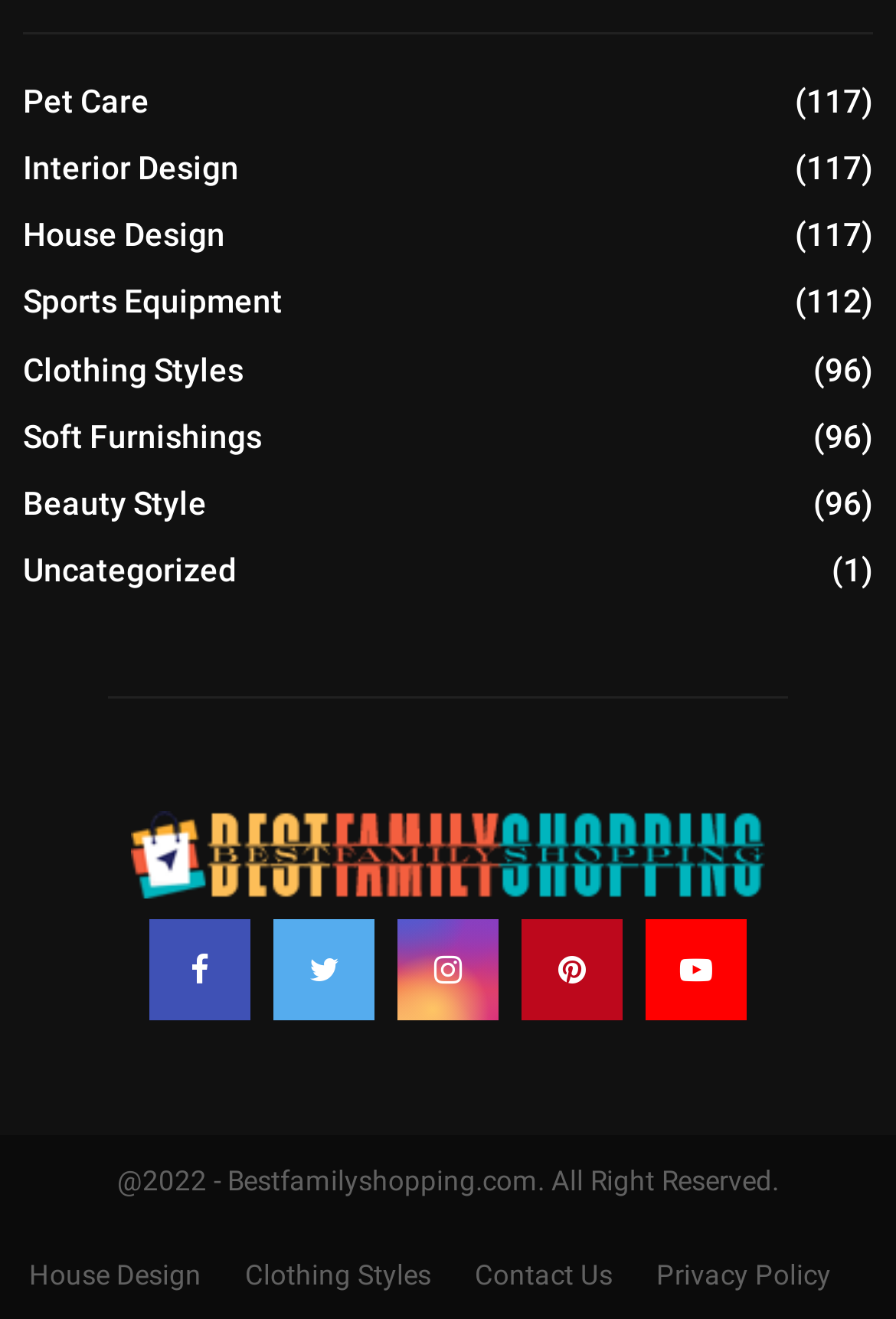What is the category with the most links?
Using the information from the image, give a concise answer in one word or a short phrase.

Uncategorized